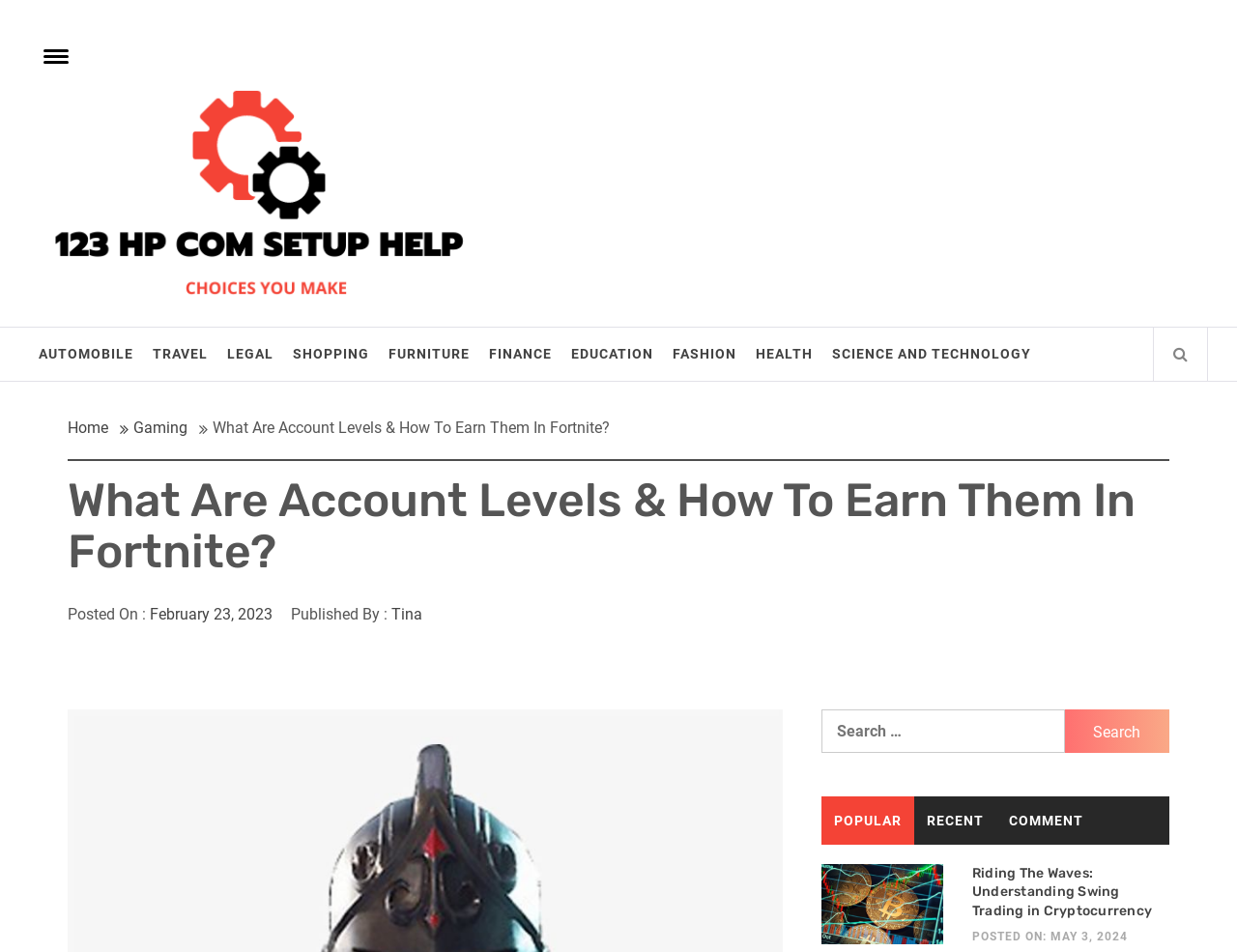Determine the bounding box for the HTML element described here: "February 23, 2023". The coordinates should be given as [left, top, right, bottom] with each number being a float between 0 and 1.

[0.121, 0.635, 0.22, 0.655]